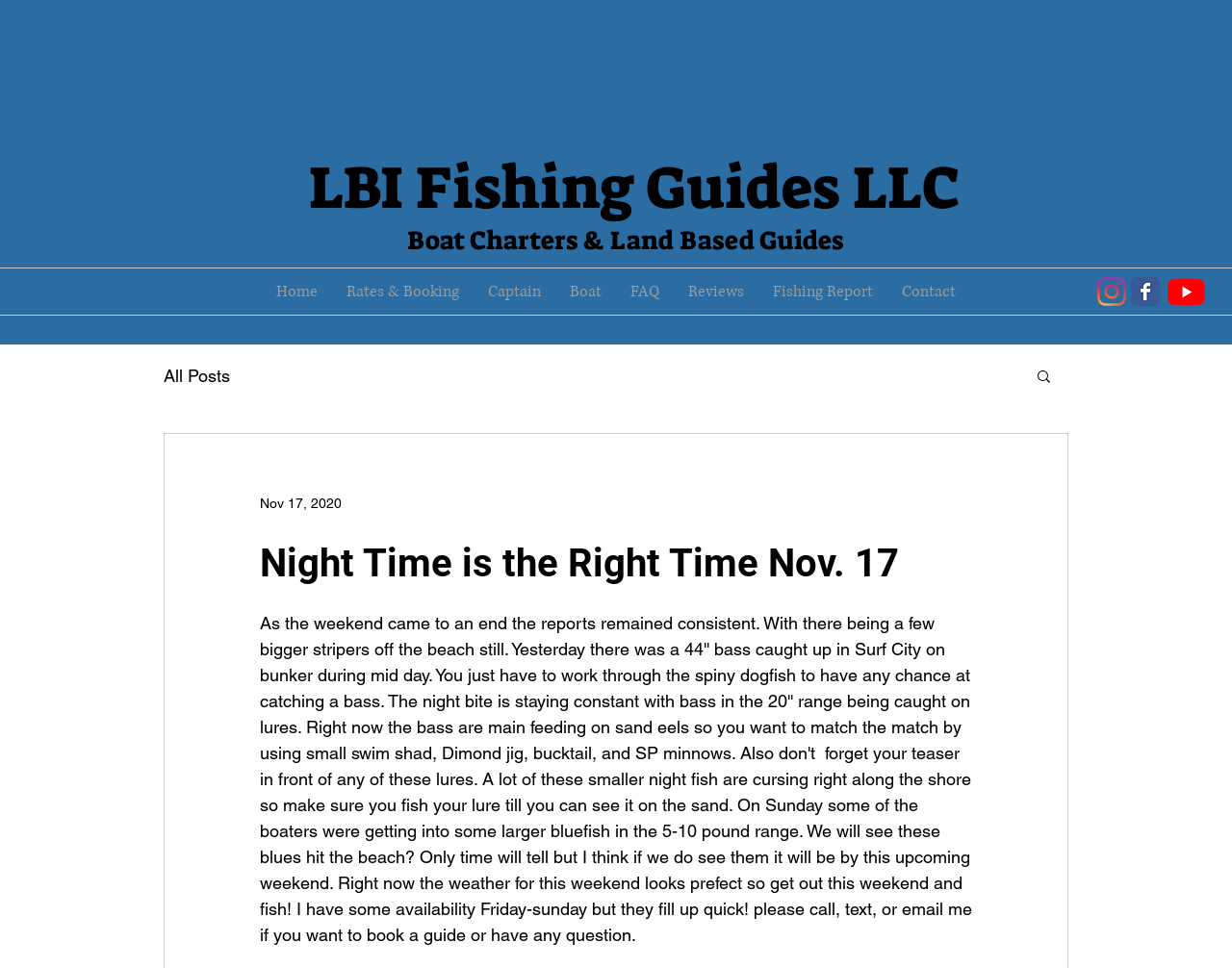How many social media links are present?
Deliver a detailed and extensive answer to the question.

I counted the number of social media links by looking at the list 'Social Bar' which contains links to Instagram, Facebook, and YouTube.